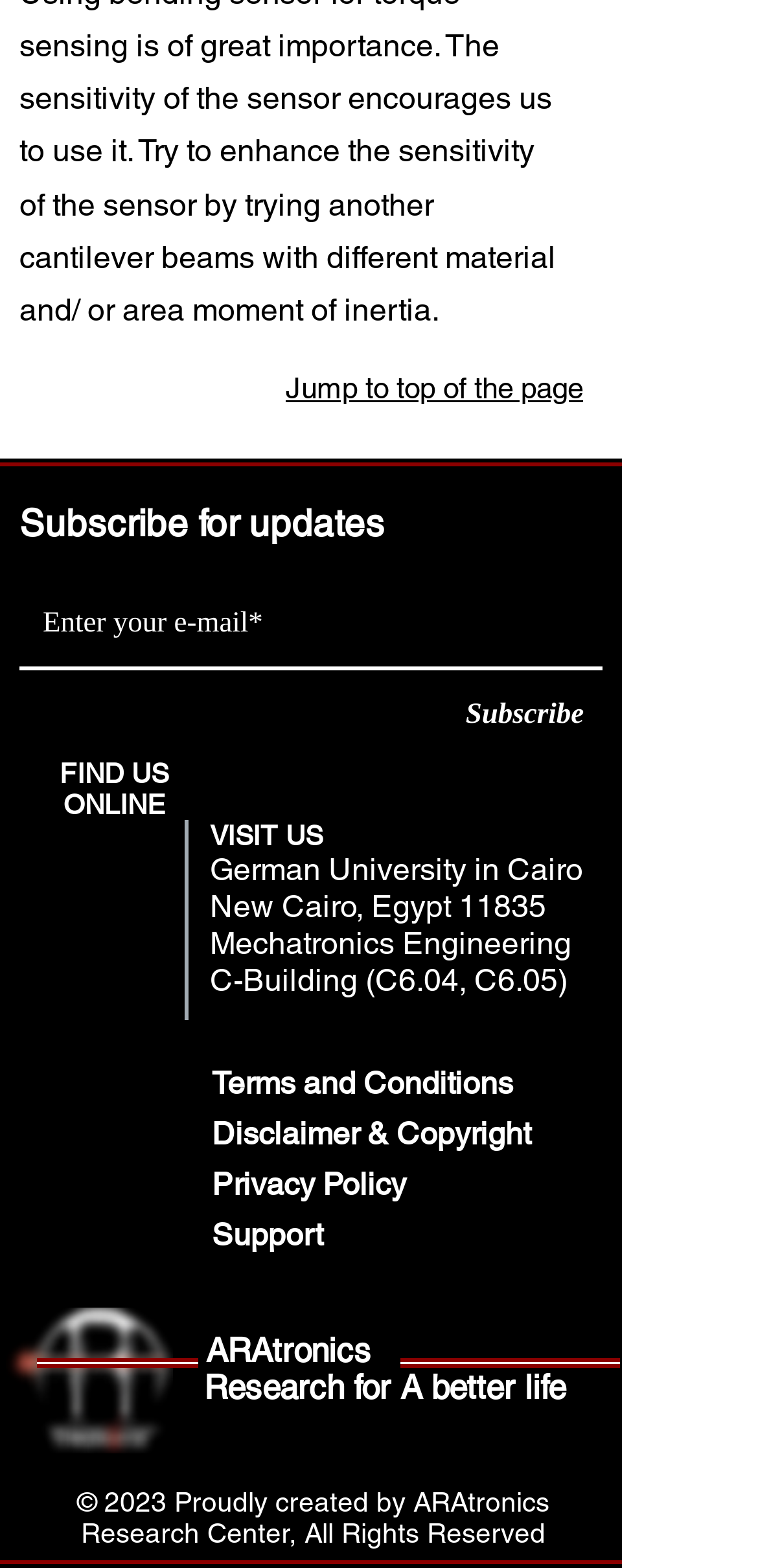What is the name of the university? Please answer the question using a single word or phrase based on the image.

German University in Cairo